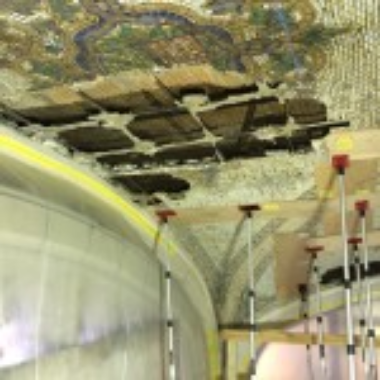Produce a meticulous caption for the image.

The image showcases an intricate mosaic ceiling under construction or renovation. In the foreground, several spring jacks are visibly supporting the mosaic panels, highlighting the complex and meticulous process involved in its installation. The mosaic itself features a vibrant landscape, likely depicting natural scenes or architectural elements, set against a backdrop of metal bars that appear to be part of the supportive gridwork. The juxtaposition of the rich colors used in the mosaic against the metallic elements emphasizes the artistic endeavor required to ensure both aesthetic appeal and structural integrity. The overall scene illustrates the challenges faced in the installation process, particularly in suspending the mosaic correctly while navigating the varying distances between the gridworks.